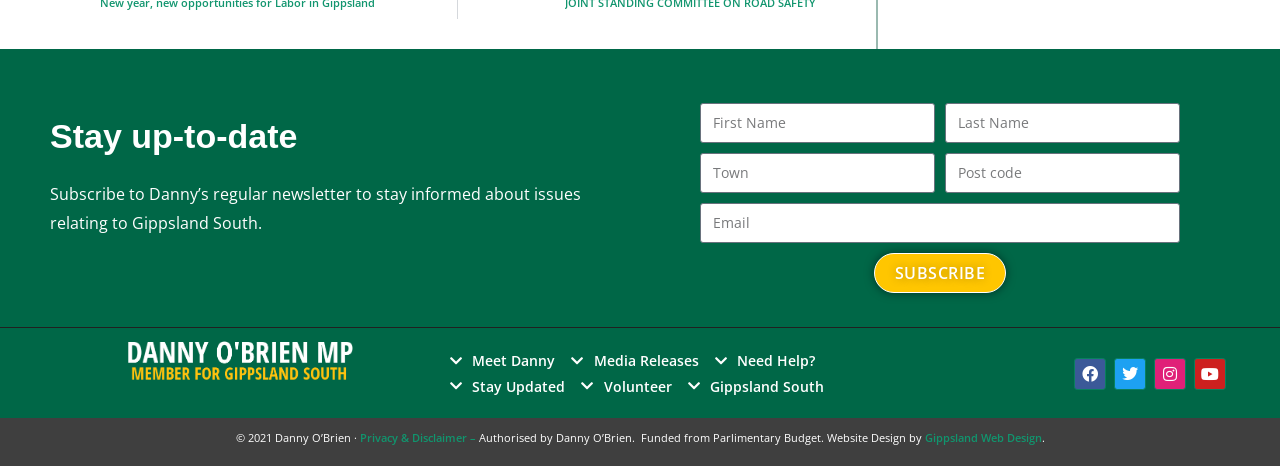Please find the bounding box for the UI element described by: "Privacy & Disclaimer –".

[0.281, 0.922, 0.374, 0.954]